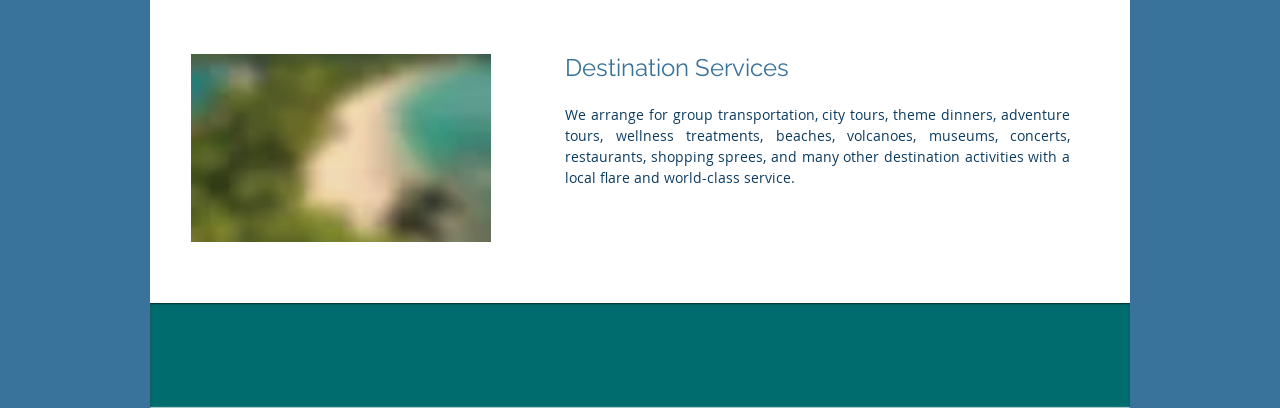What is the main service offered by this company?
Deliver a detailed and extensive answer to the question.

Based on the image and heading on the webpage, it appears that the company offers destination services, which include arranging group transportation, city tours, theme dinners, adventure tours, and other activities with a local flare and world-class service.